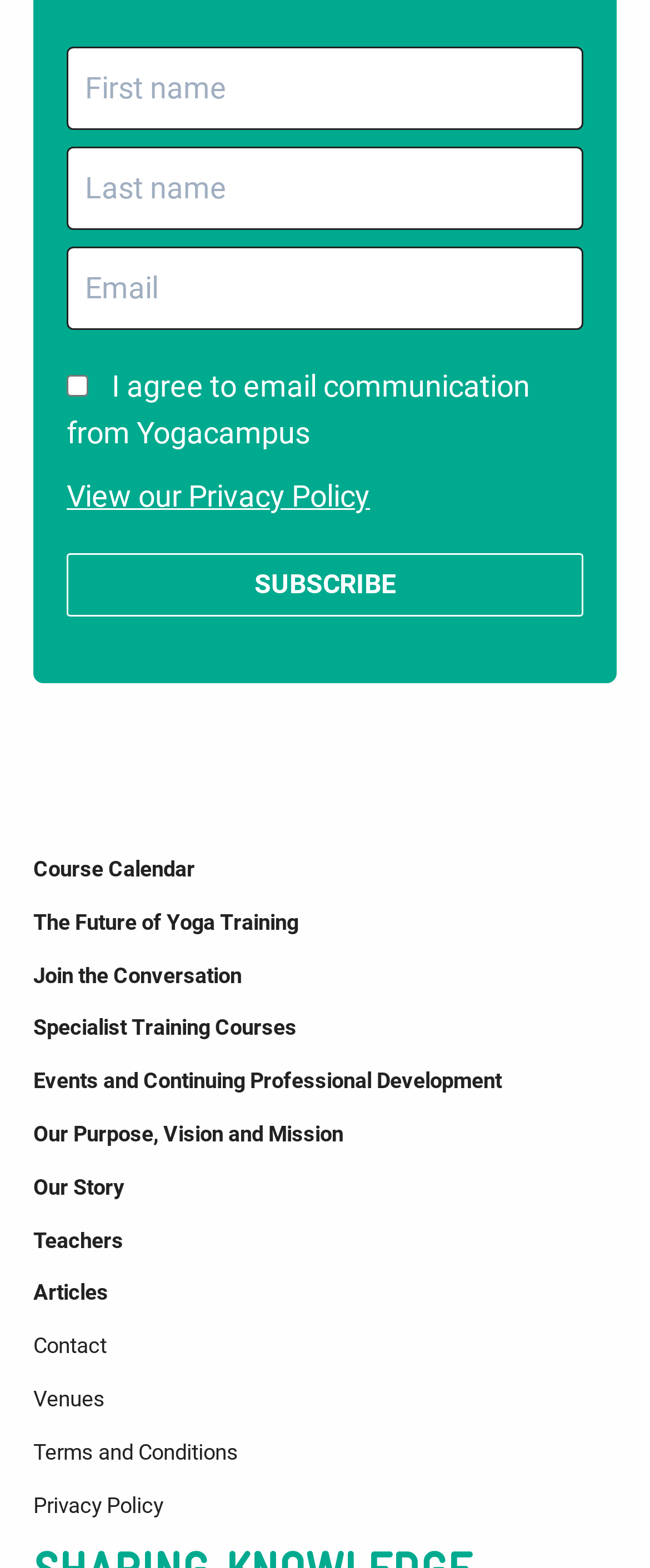Given the element description, predict the bounding box coordinates in the format (top-left x, top-left y, bottom-right x, bottom-right y), using floating point numbers between 0 and 1: Our Story

[0.051, 0.749, 0.192, 0.765]